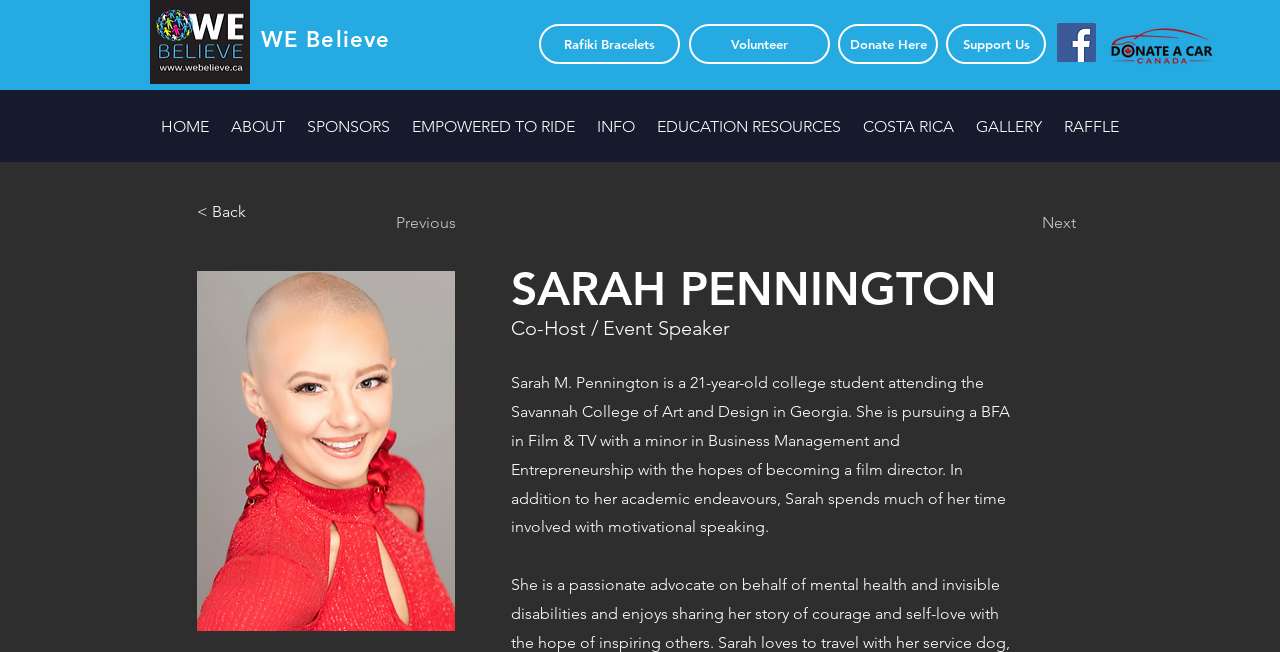What social media platform is represented by the image with the link 'Facebook'?
Using the image provided, answer with just one word or phrase.

Facebook